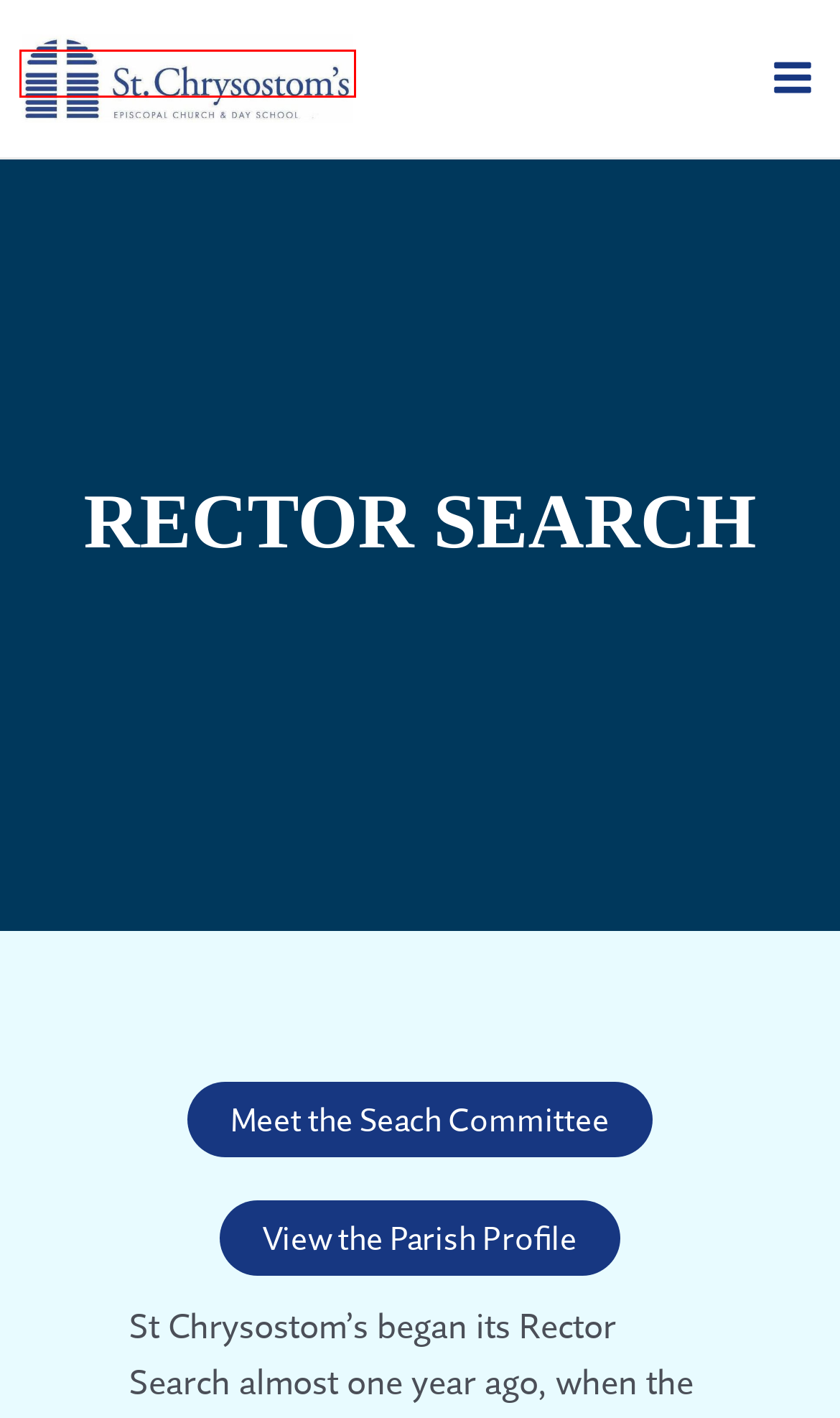You have received a screenshot of a webpage with a red bounding box indicating a UI element. Please determine the most fitting webpage description that matches the new webpage after clicking on the indicated element. The choices are:
A. ST. CHRYSOSTOM'S EPISCOPAL CHURCH – est. 1893
B. Ministries – ST. CHRYSOSTOM'S EPISCOPAL CHURCH
C. Worship – ST. CHRYSOSTOM'S EPISCOPAL CHURCH
D. Giving – ST. CHRYSOSTOM'S EPISCOPAL CHURCH
E. Meet the Search Committee – ST. CHRYSOSTOM'S EPISCOPAL CHURCH
F. Music – ST. CHRYSOSTOM'S EPISCOPAL CHURCH
G. Who We Are – ST. CHRYSOSTOM'S EPISCOPAL CHURCH
H. Day School – ST. CHRYSOSTOM'S EPISCOPAL CHURCH

A